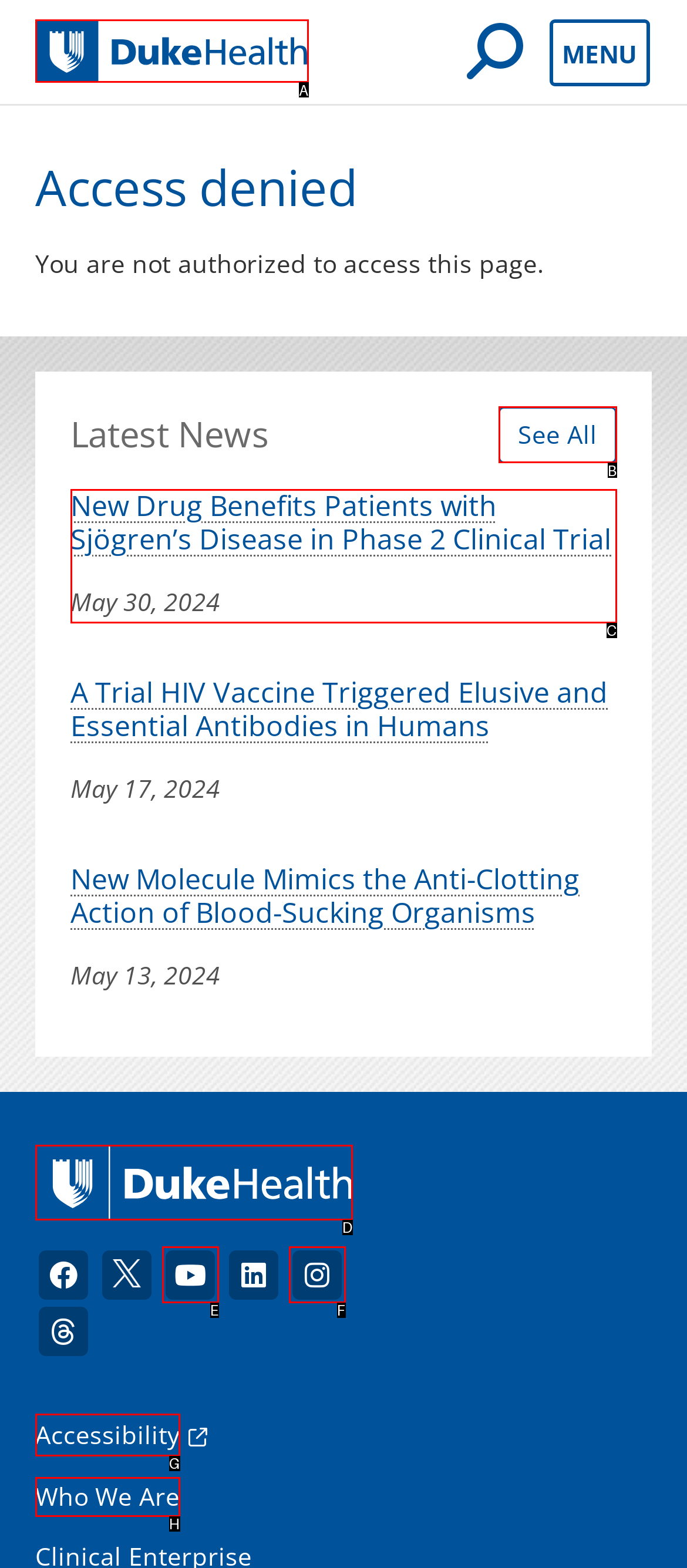Match the HTML element to the description: See All. Respond with the letter of the correct option directly.

B